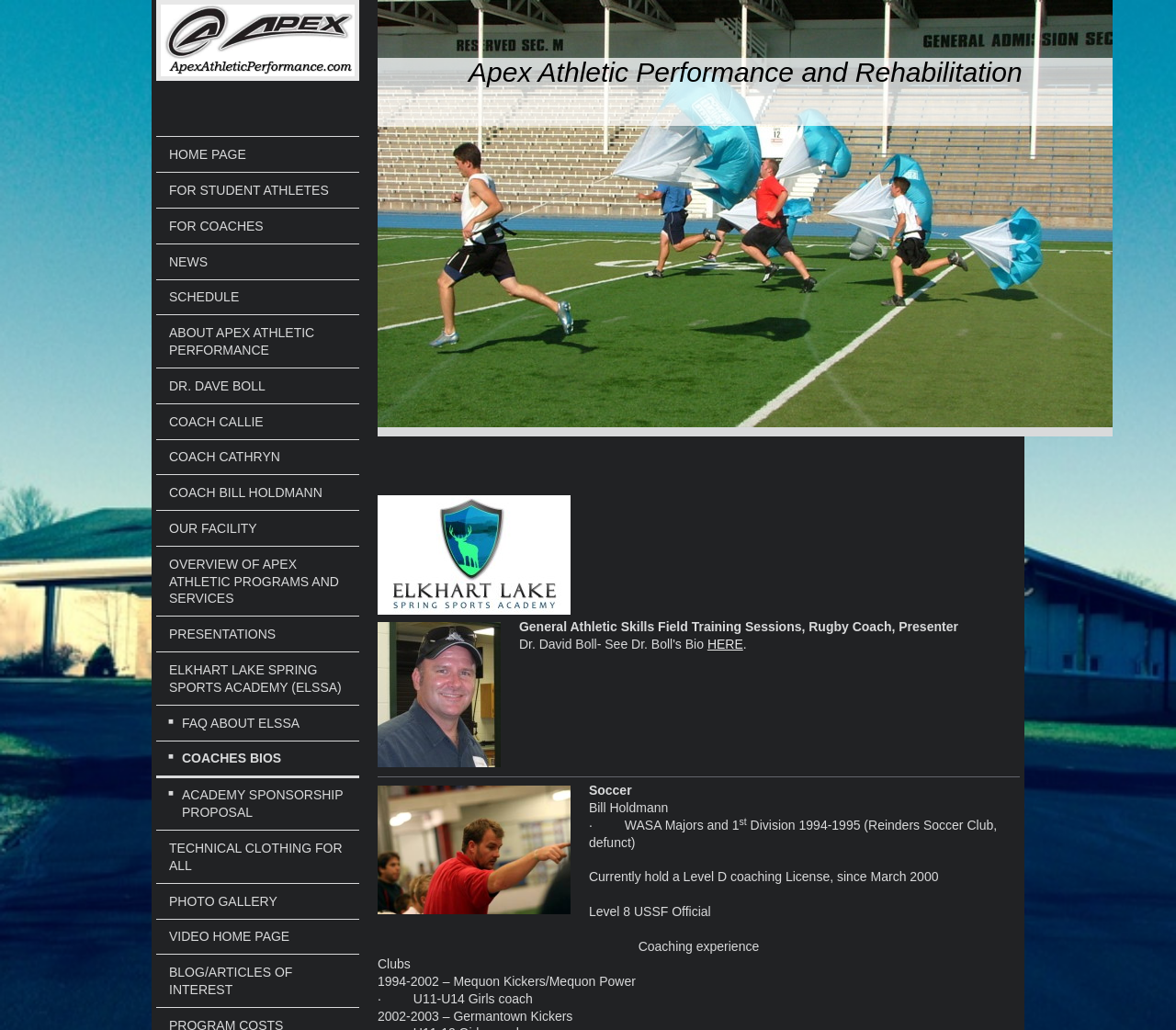What is the type of sports training sessions mentioned on the webpage?
Using the image as a reference, give an elaborate response to the question.

I found the answer by looking at the StaticText element with the text 'General Athletic Skills Field Training Sessions'.